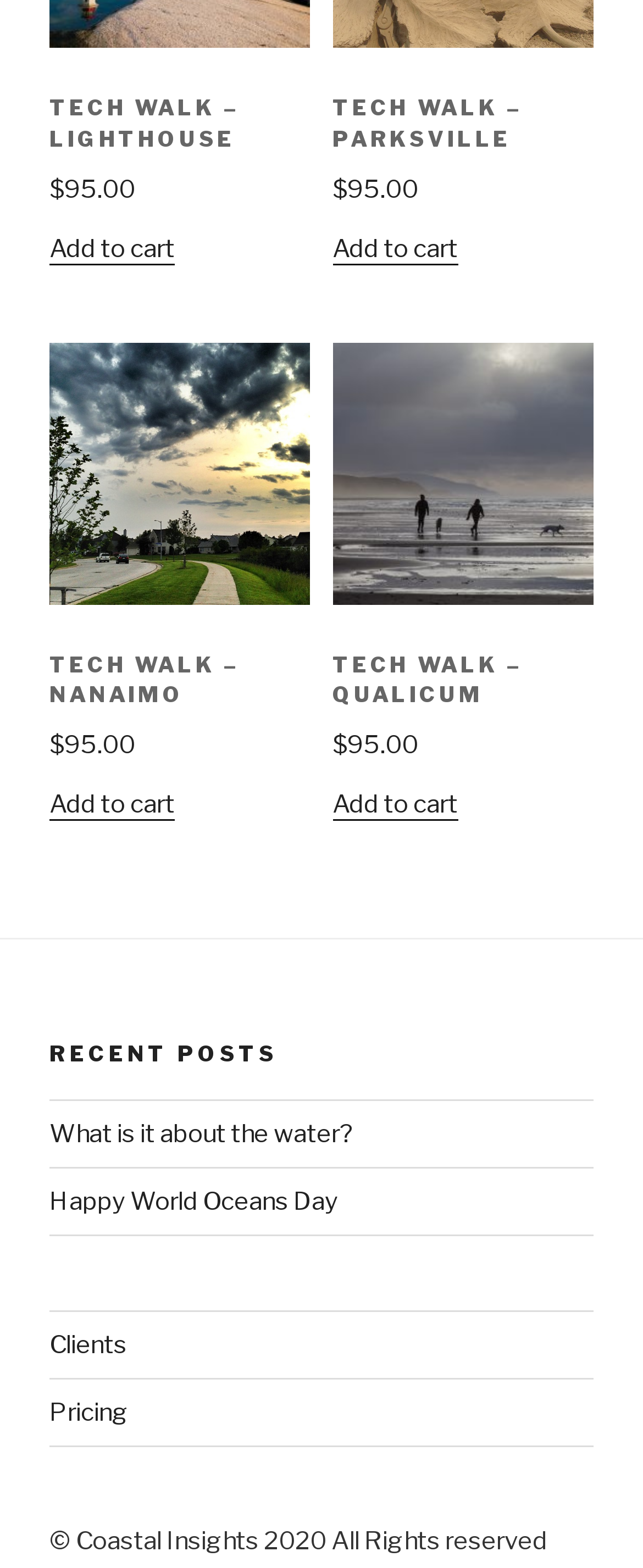What is the purpose of the 'Add to cart' buttons?
Please provide a comprehensive and detailed answer to the question.

The 'Add to cart' buttons are likely used to add the corresponding Tech Walk products to a shopping cart, as they are associated with each product listing.